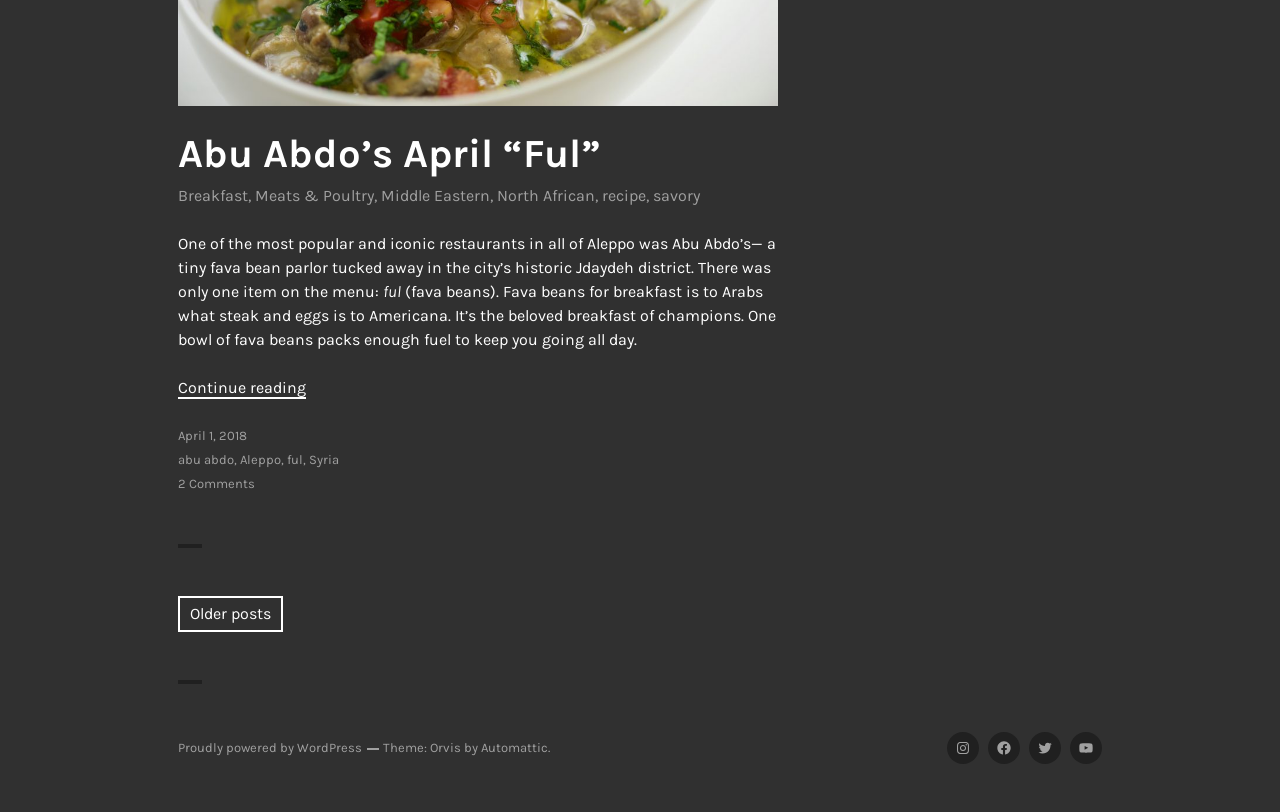Determine the bounding box coordinates of the area to click in order to meet this instruction: "Visit Instagram".

[0.74, 0.902, 0.765, 0.941]